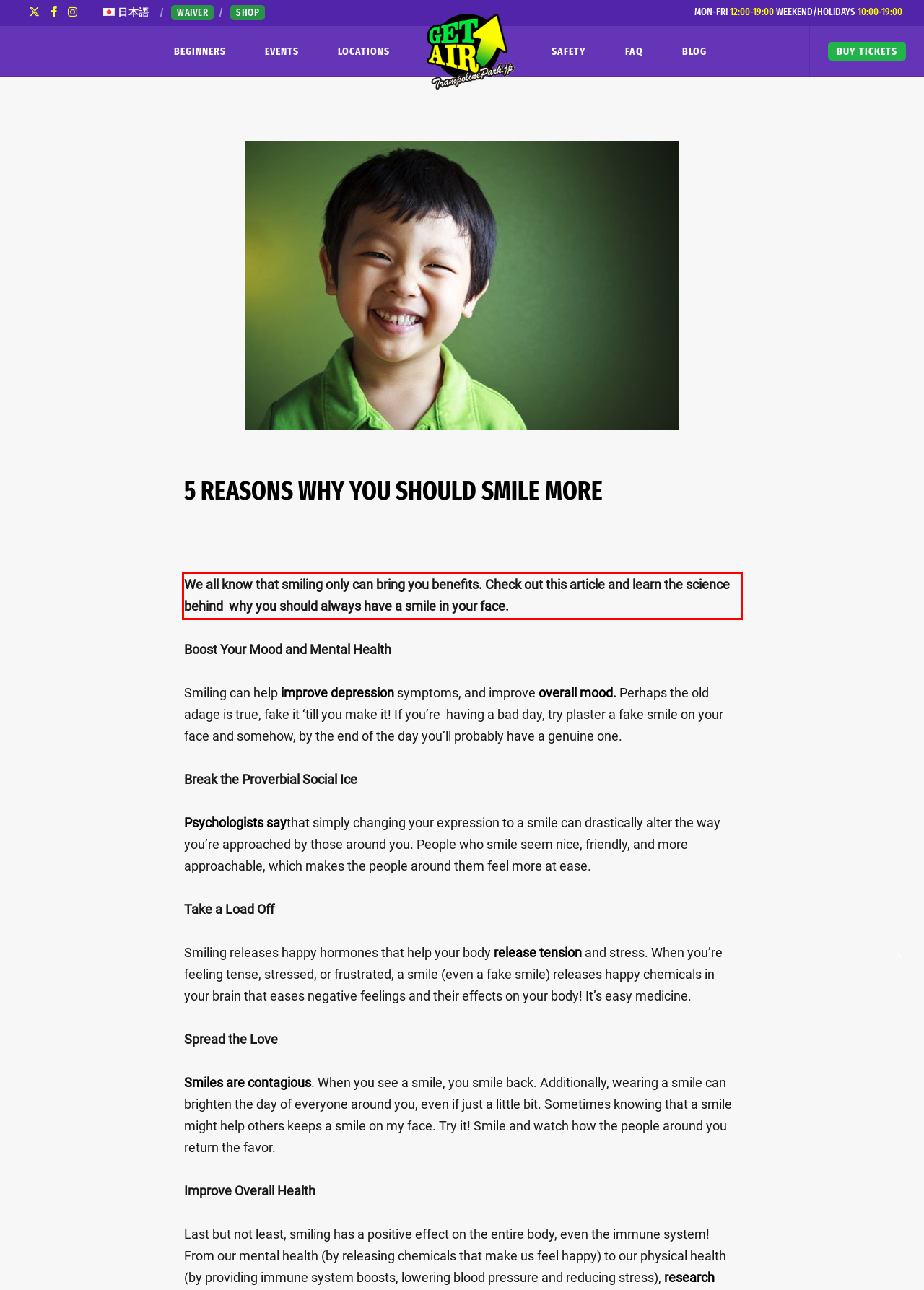Identify and transcribe the text content enclosed by the red bounding box in the given screenshot.

We all know that smiling only can bring you benefits. Check out this article and learn the science behind why you should always have a smile in your face.